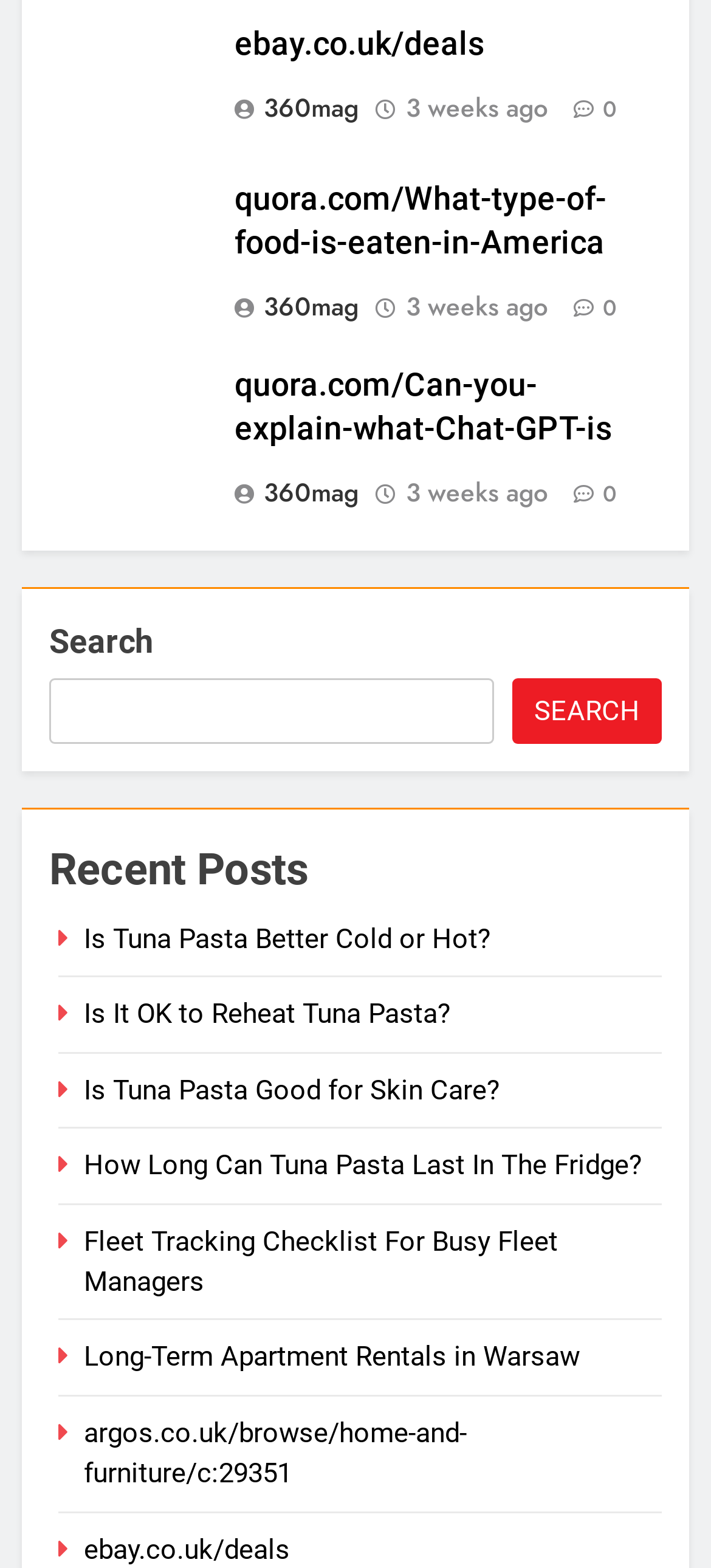Could you specify the bounding box coordinates for the clickable section to complete the following instruction: "Read about what type of food is eaten in America"?

[0.329, 0.115, 0.853, 0.166]